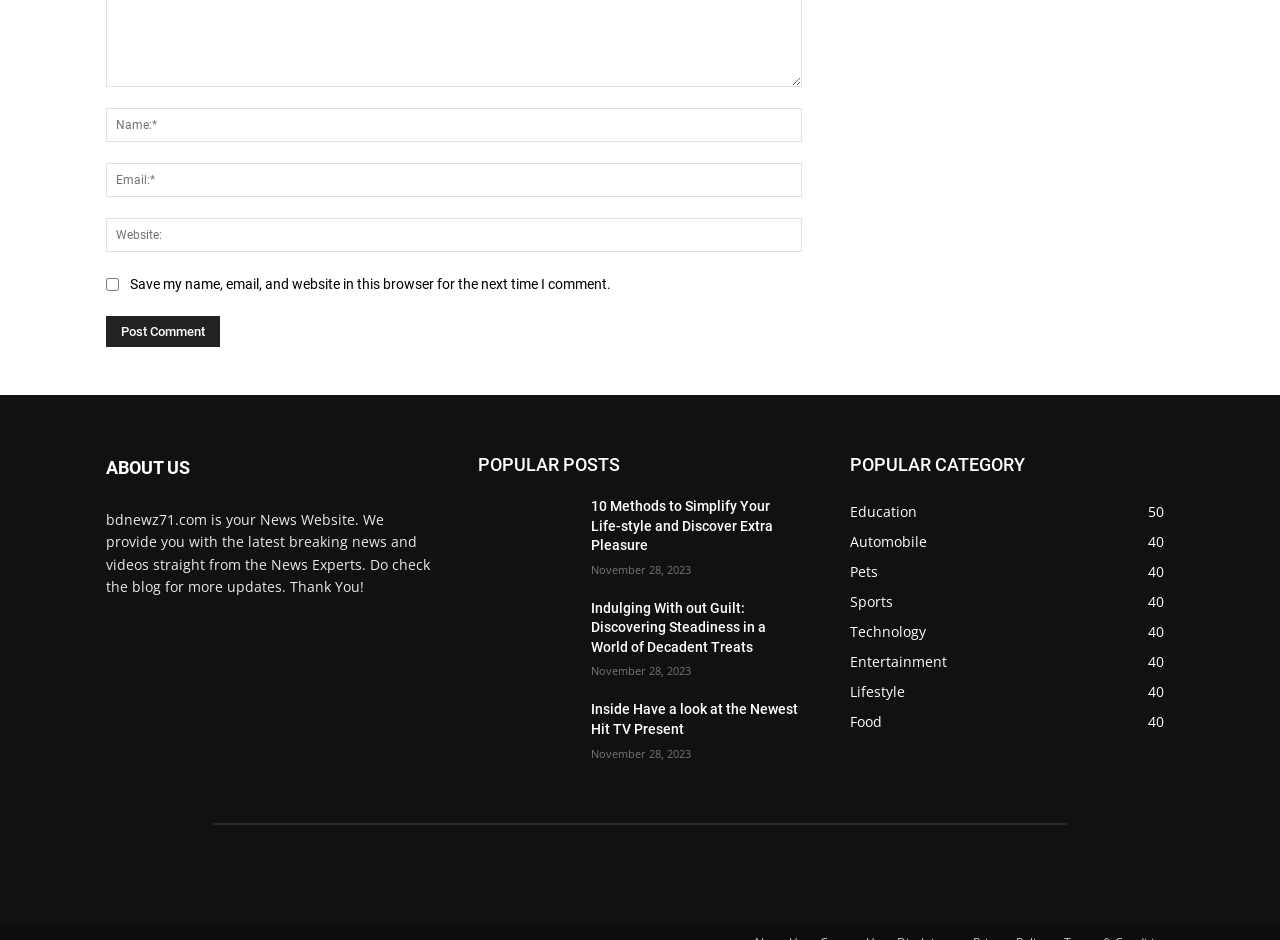Identify the bounding box coordinates for the UI element described as: "parent_node: Website: name="url" placeholder="Website:"".

[0.083, 0.208, 0.627, 0.244]